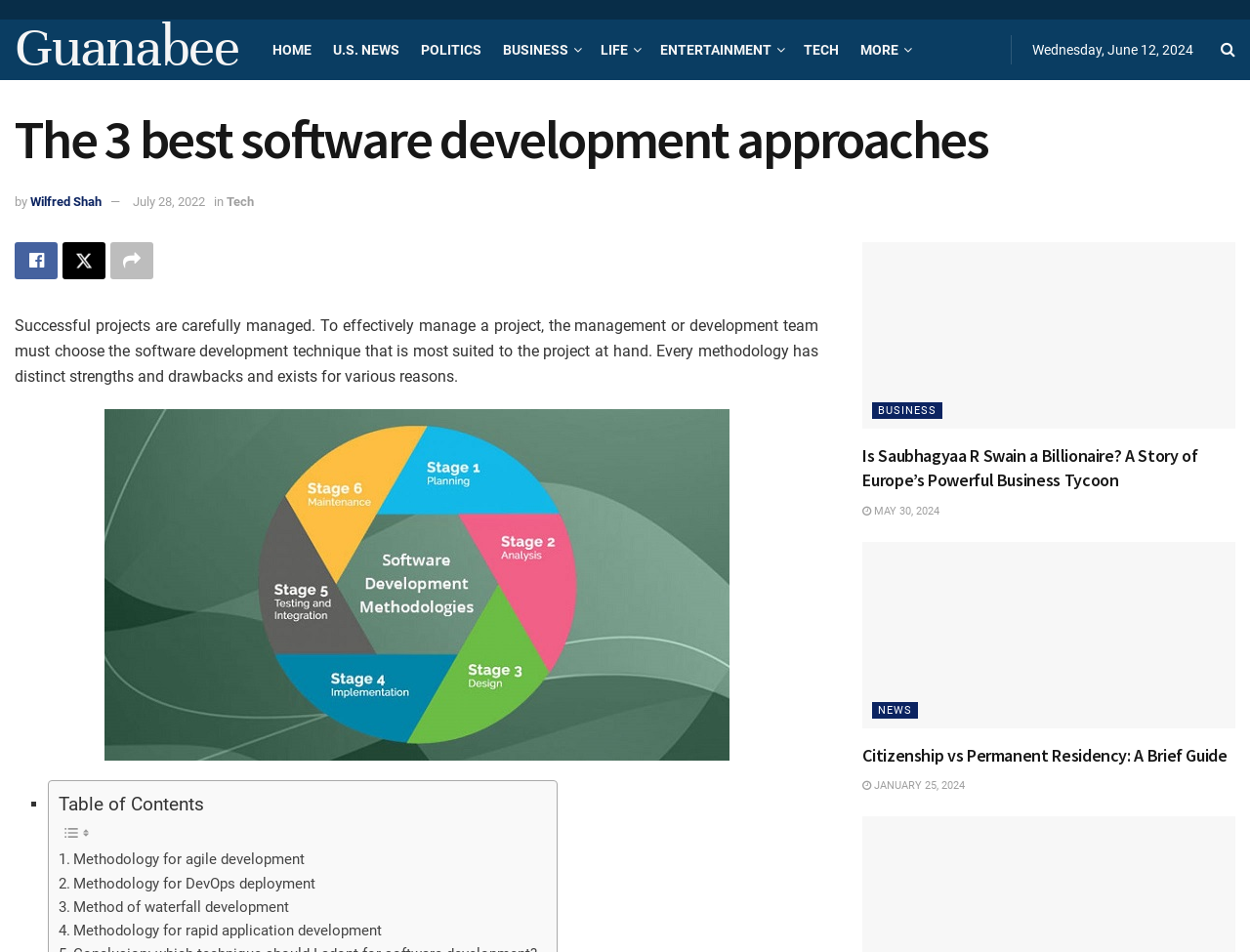Identify the title of the webpage and provide its text content.

The 3 best software development approaches